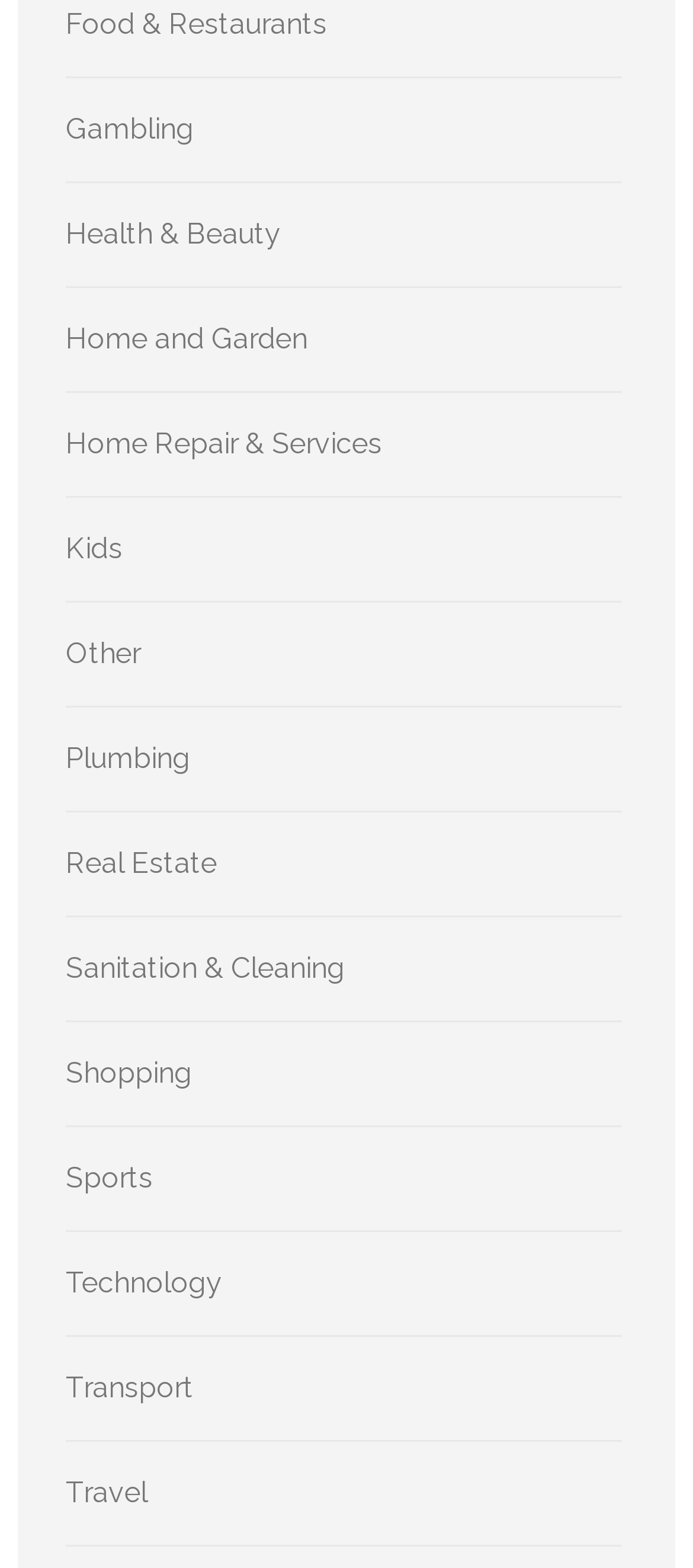Kindly determine the bounding box coordinates for the clickable area to achieve the given instruction: "View Shopping options".

[0.095, 0.674, 0.277, 0.695]